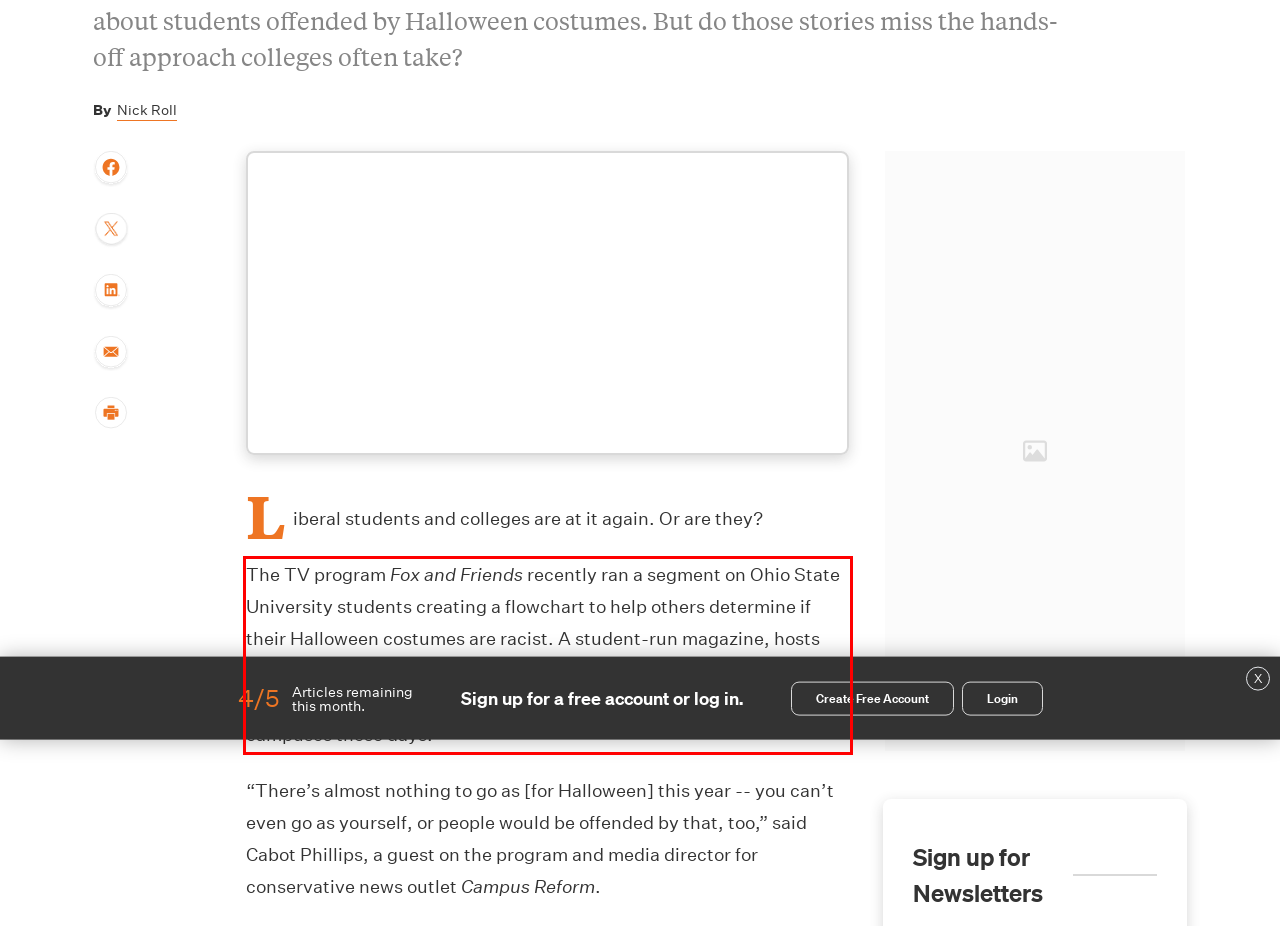You are provided with a webpage screenshot that includes a red rectangle bounding box. Extract the text content from within the bounding box using OCR.

The TV program Fox and Friends recently ran a segment on Ohio State University students creating a flowchart to help others determine if their Halloween costumes are racist. A student-run magazine, hosts said, created the chart, which ignored “real problems,” and, as one guest put it, helped fuel a “hierarchy of oppression” present on college campuses these days.